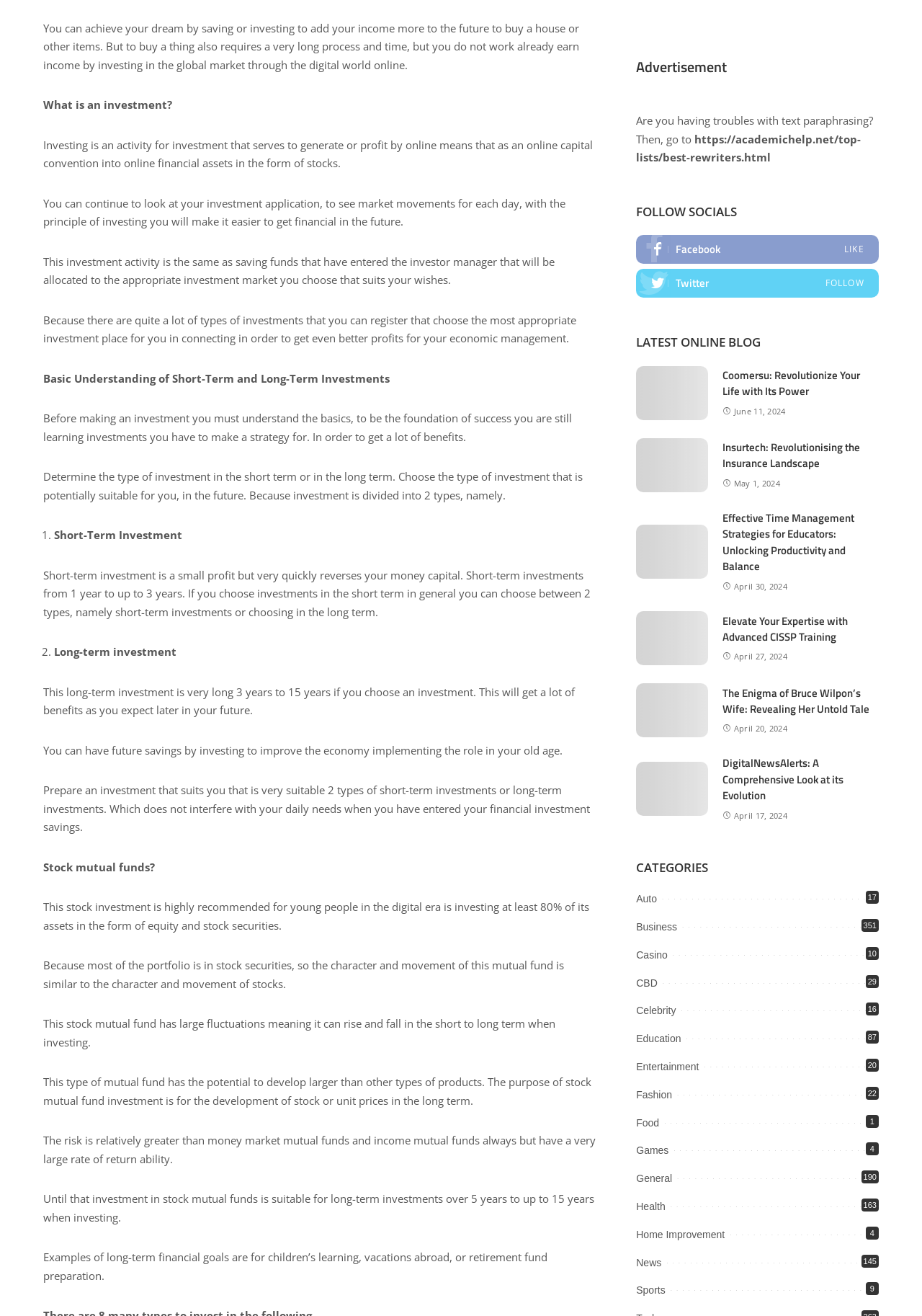Please find the bounding box coordinates of the element that must be clicked to perform the given instruction: "Follow on Twitter". The coordinates should be four float numbers from 0 to 1, i.e., [left, top, right, bottom].

[0.69, 0.204, 0.953, 0.226]